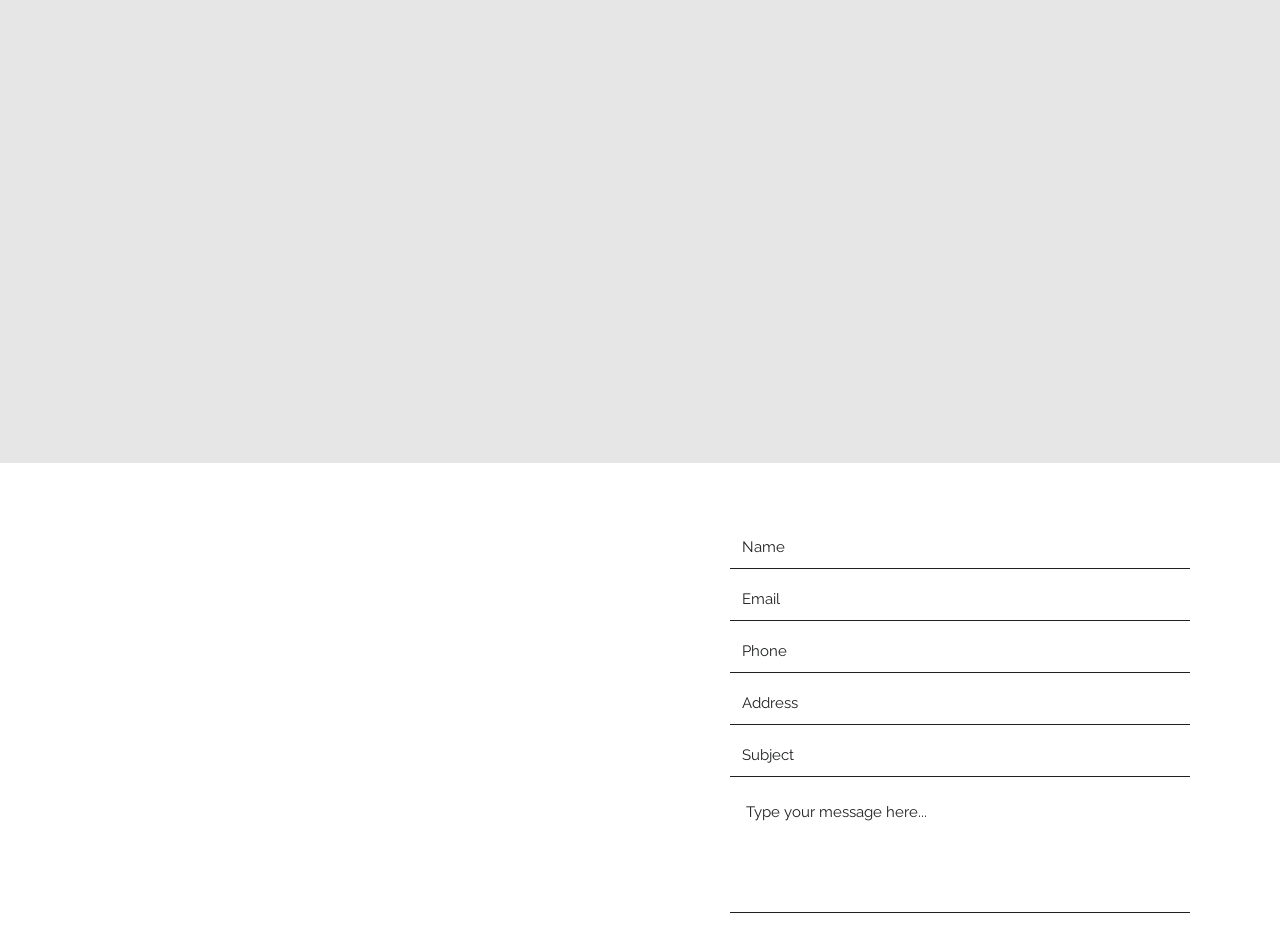Show the bounding box coordinates for the HTML element described as: "ajackson@alarmcityusa.com".

[0.174, 0.757, 0.326, 0.776]